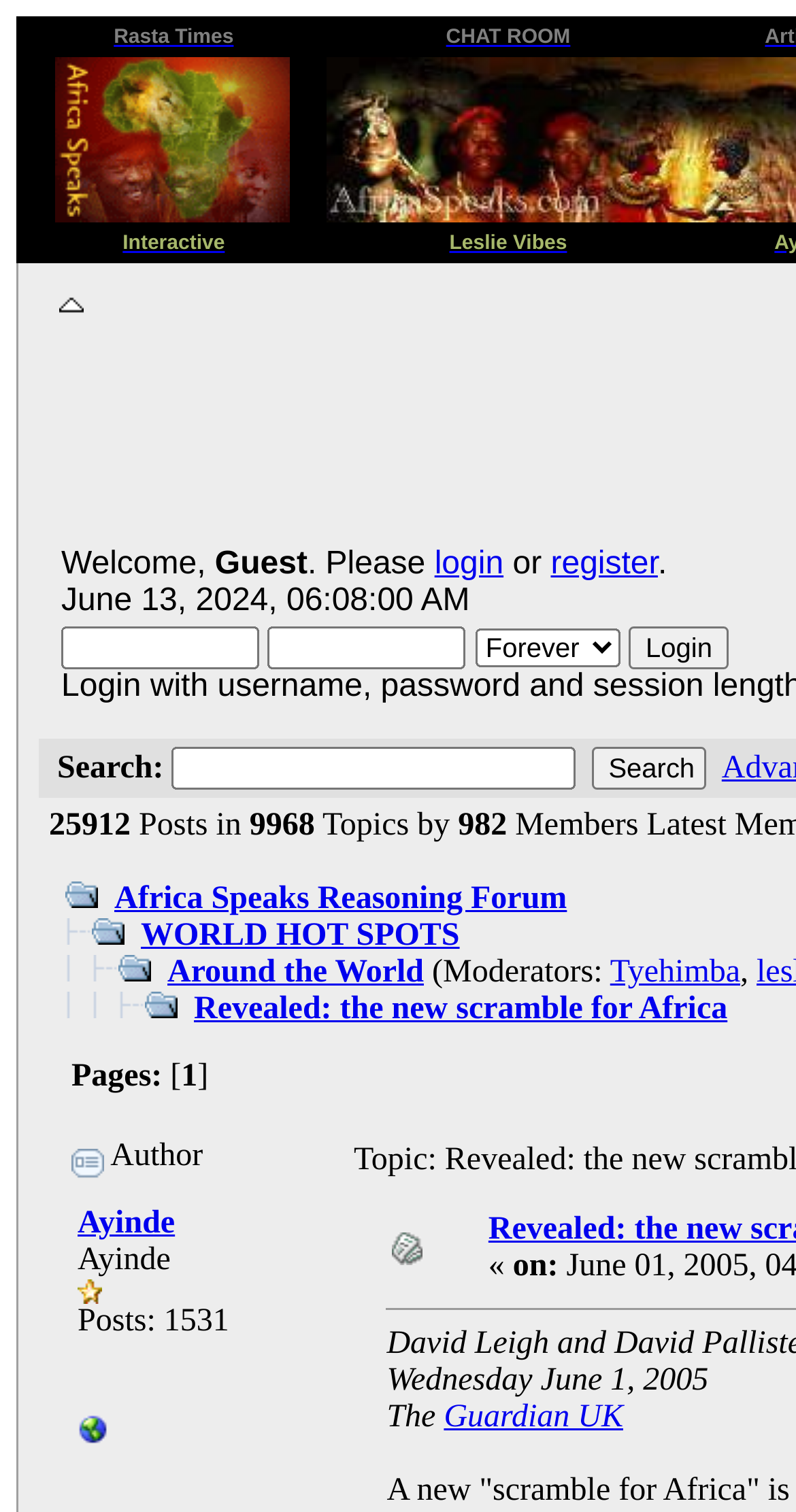Please identify the coordinates of the bounding box for the clickable region that will accomplish this instruction: "Visit the 'Africa Speaks Reasoning Forum'".

[0.144, 0.583, 0.712, 0.606]